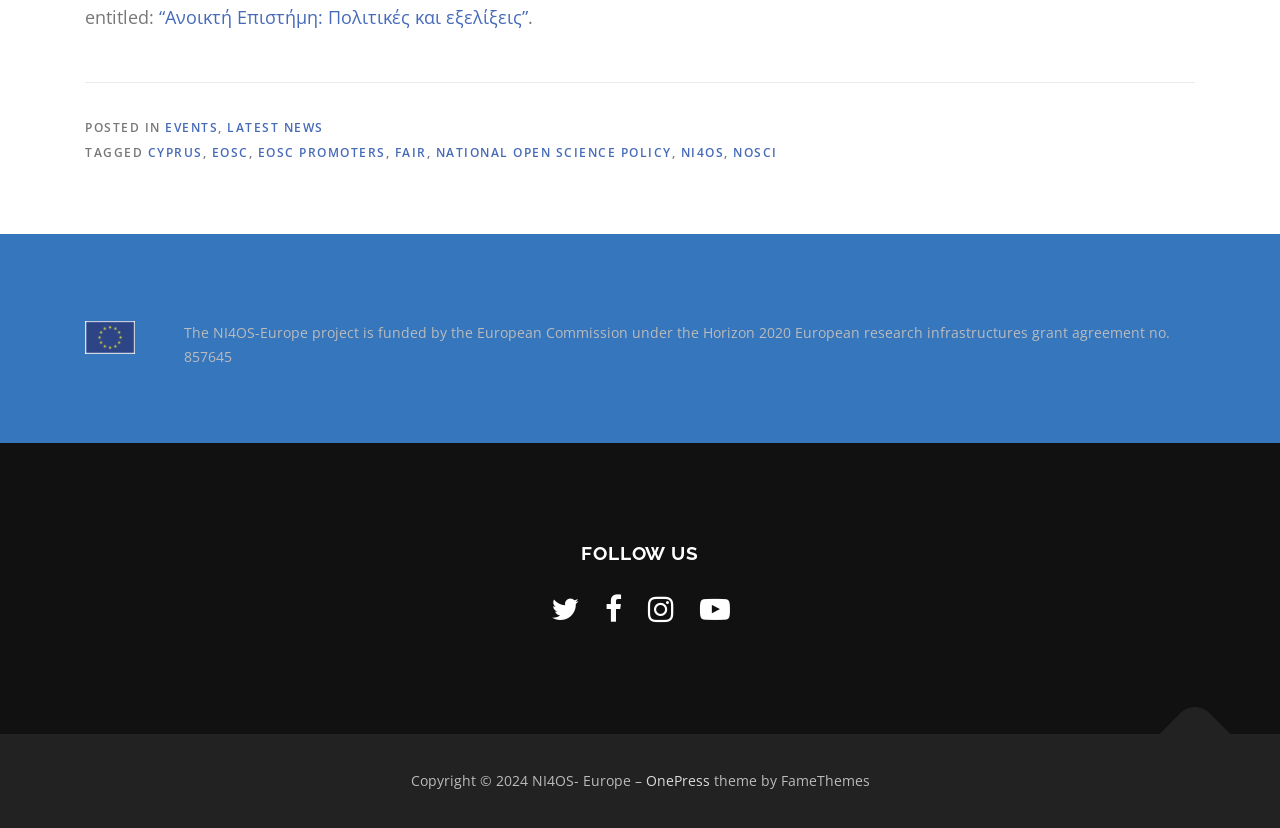Please identify the bounding box coordinates of the area I need to click to accomplish the following instruction: "Follow NI4OS-Europe on Facebook".

[0.43, 0.71, 0.452, 0.76]